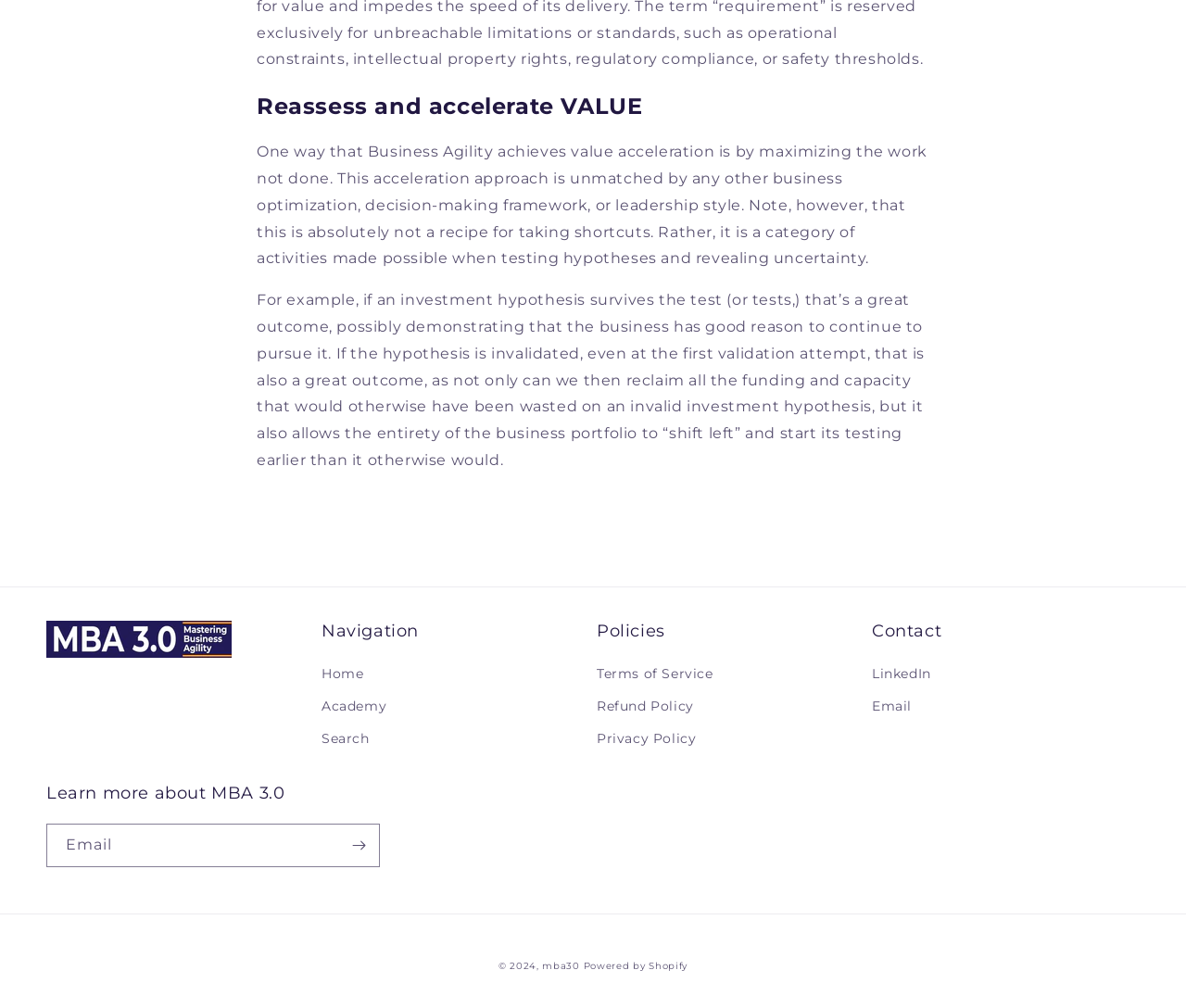Identify and provide the bounding box for the element described by: "Privacy Policy".

[0.503, 0.717, 0.587, 0.75]